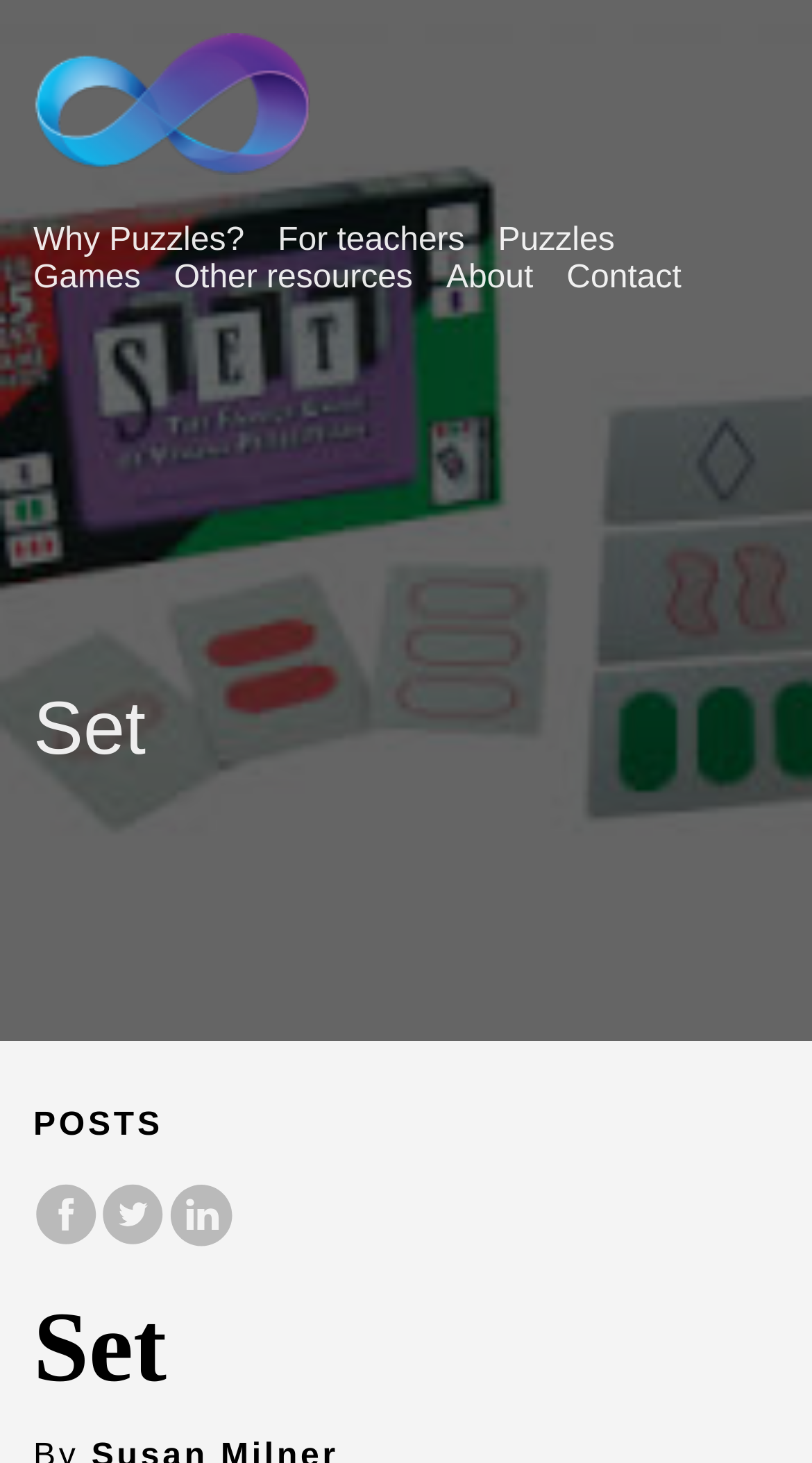What is the position of the 'Puzzles' link?
Observe the image and answer the question with a one-word or short phrase response.

Third from the left